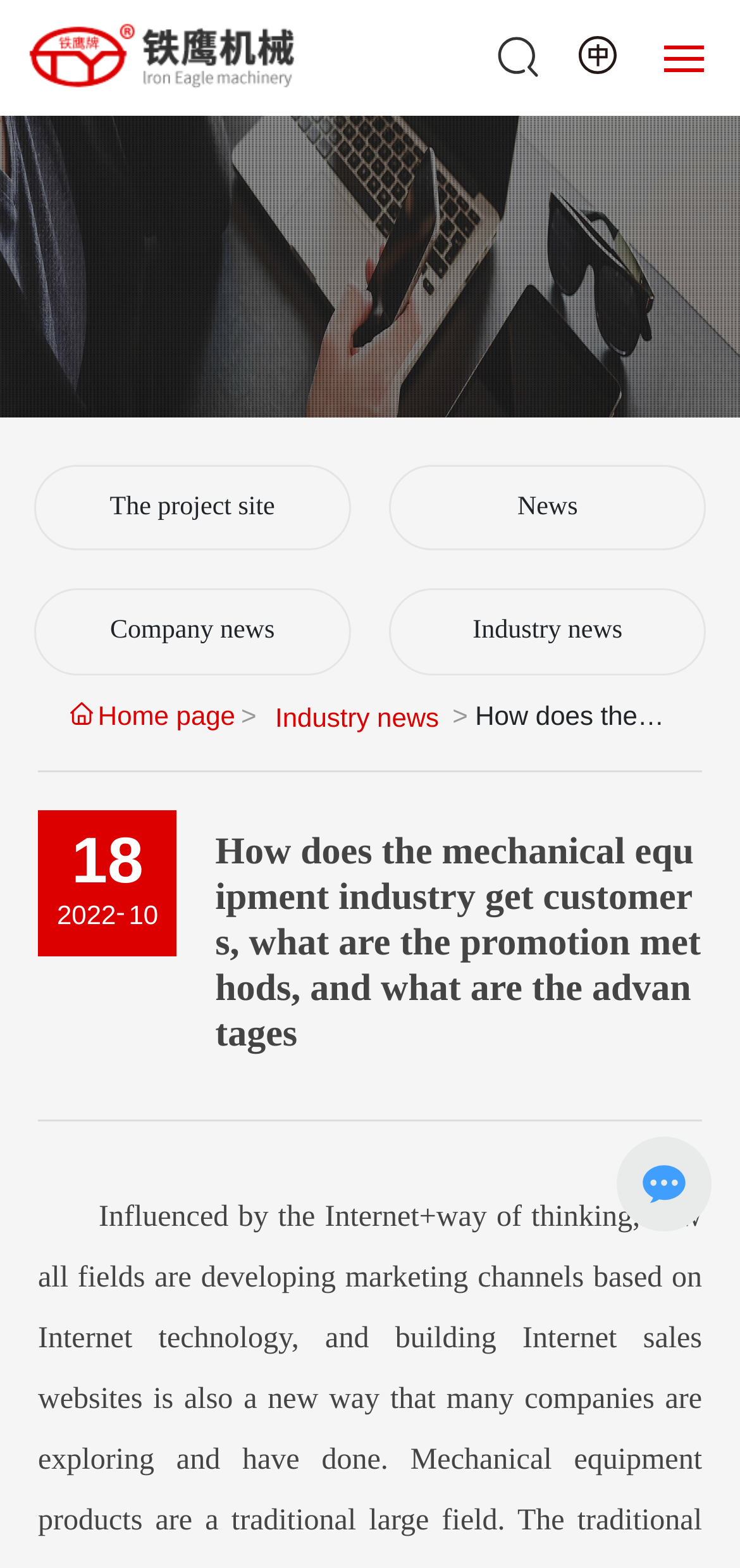What is the purpose of the image at the top right corner?
Answer briefly with a single word or phrase based on the image.

Language selection